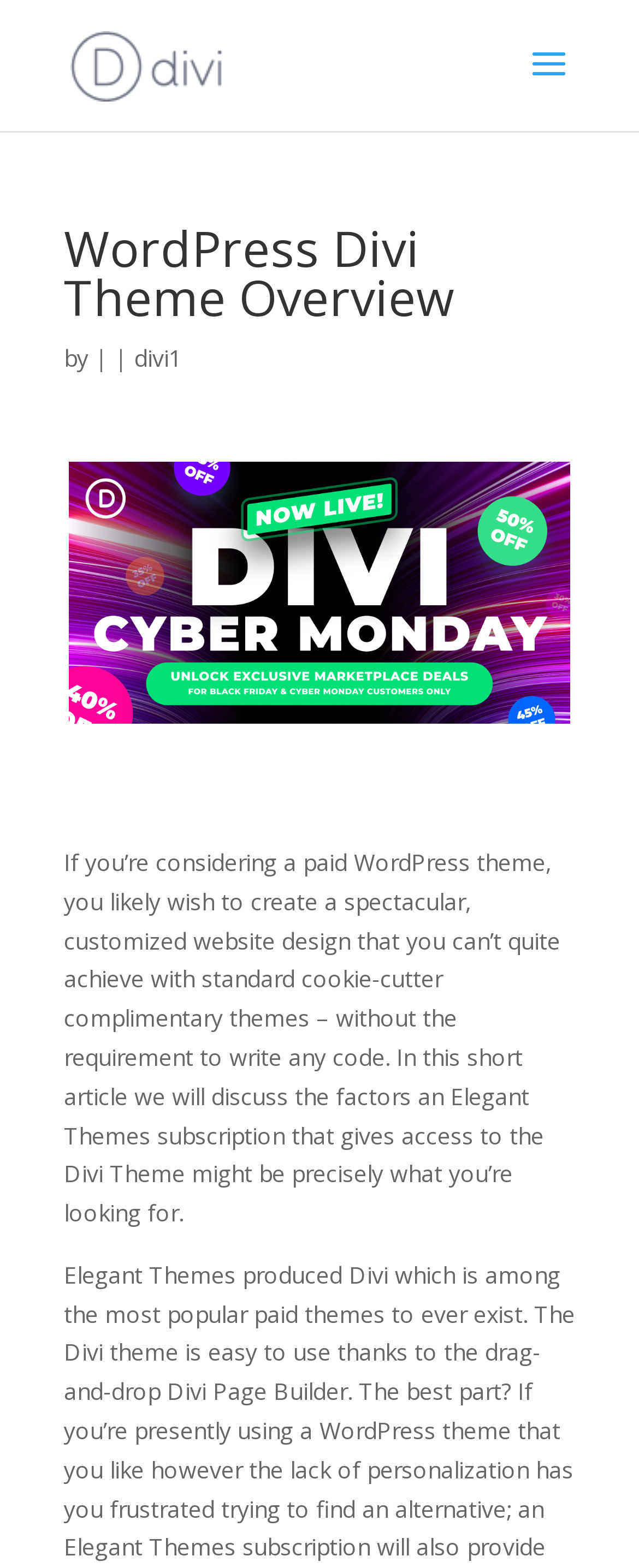What type of website design is achievable with Divi Theme?
Using the screenshot, give a one-word or short phrase answer.

Spectacular, customized